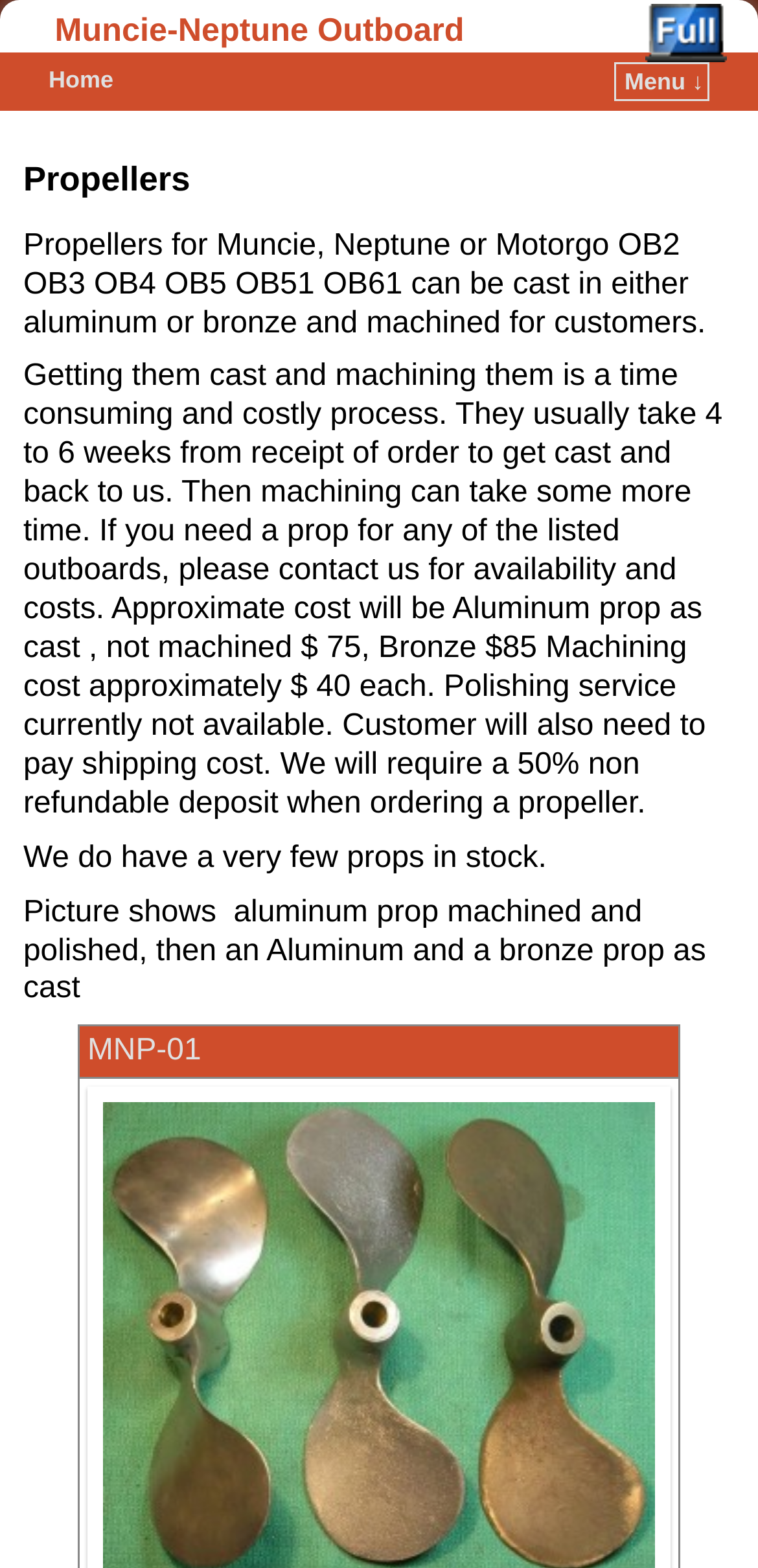Please determine the bounding box coordinates for the UI element described as: "FMCBC News".

None